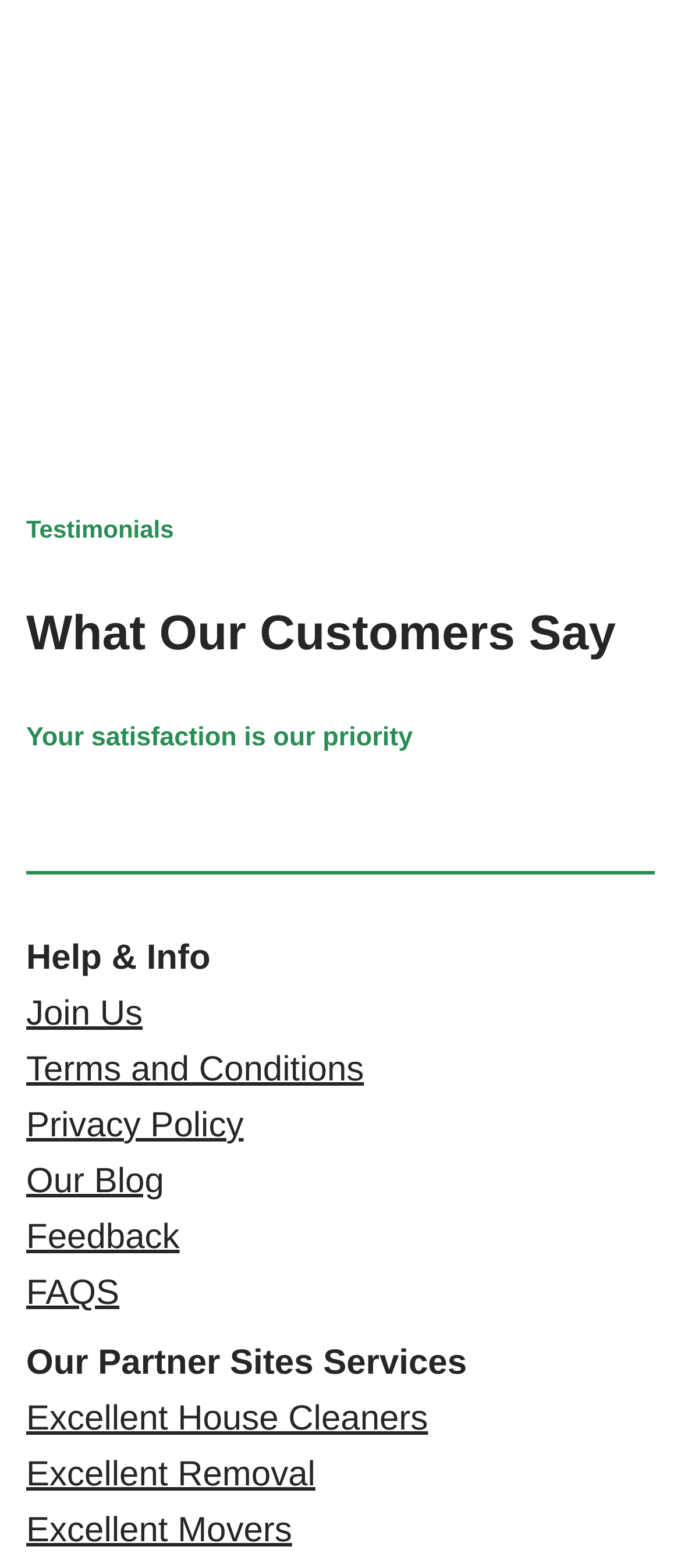Predict the bounding box coordinates of the area that should be clicked to accomplish the following instruction: "Read 'Understanding AG Hair Care'". The bounding box coordinates should consist of four float numbers between 0 and 1, i.e., [left, top, right, bottom].

None